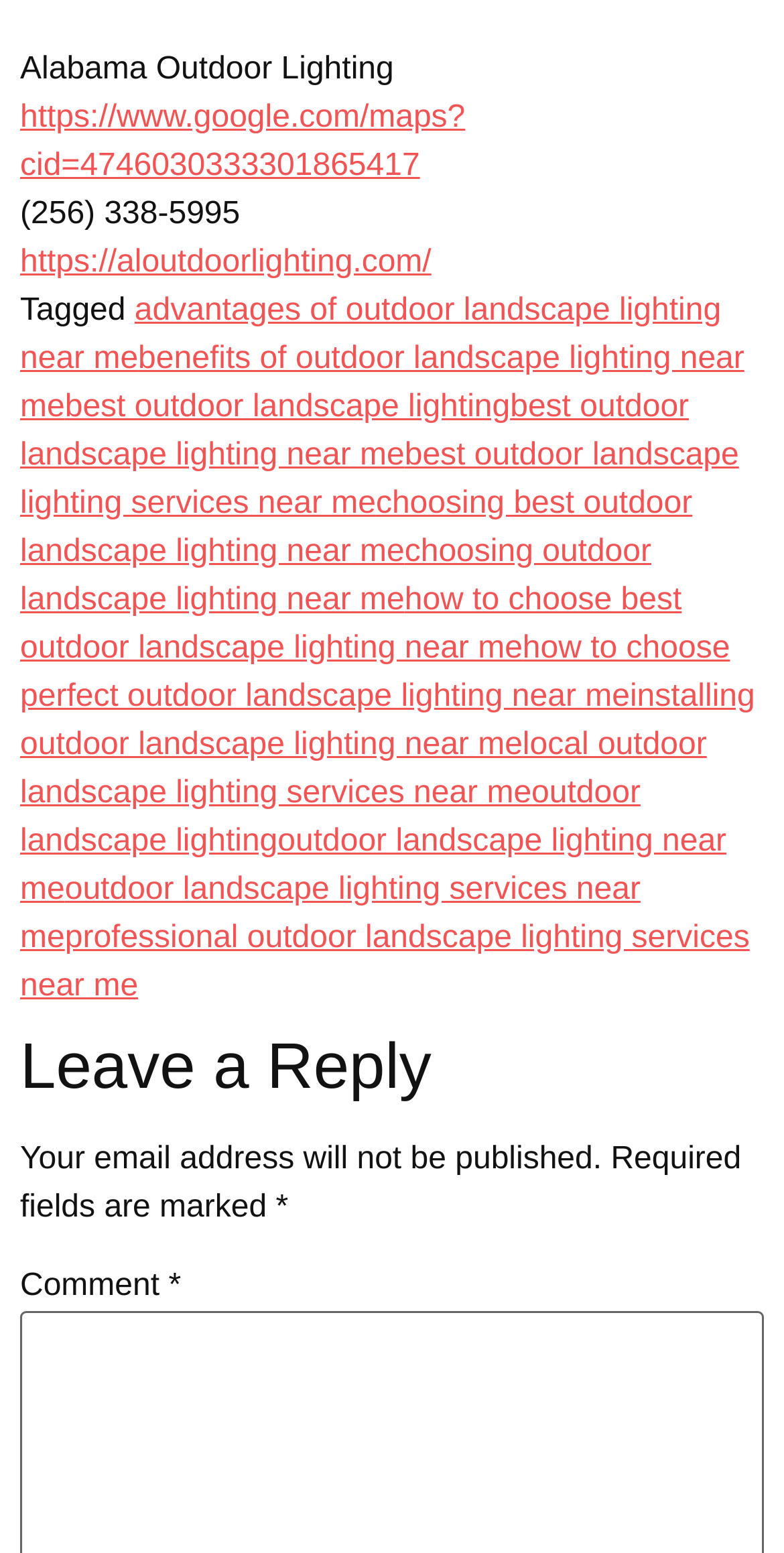Locate and provide the bounding box coordinates for the HTML element that matches this description: "best outdoor landscape lighting".

[0.083, 0.251, 0.651, 0.273]